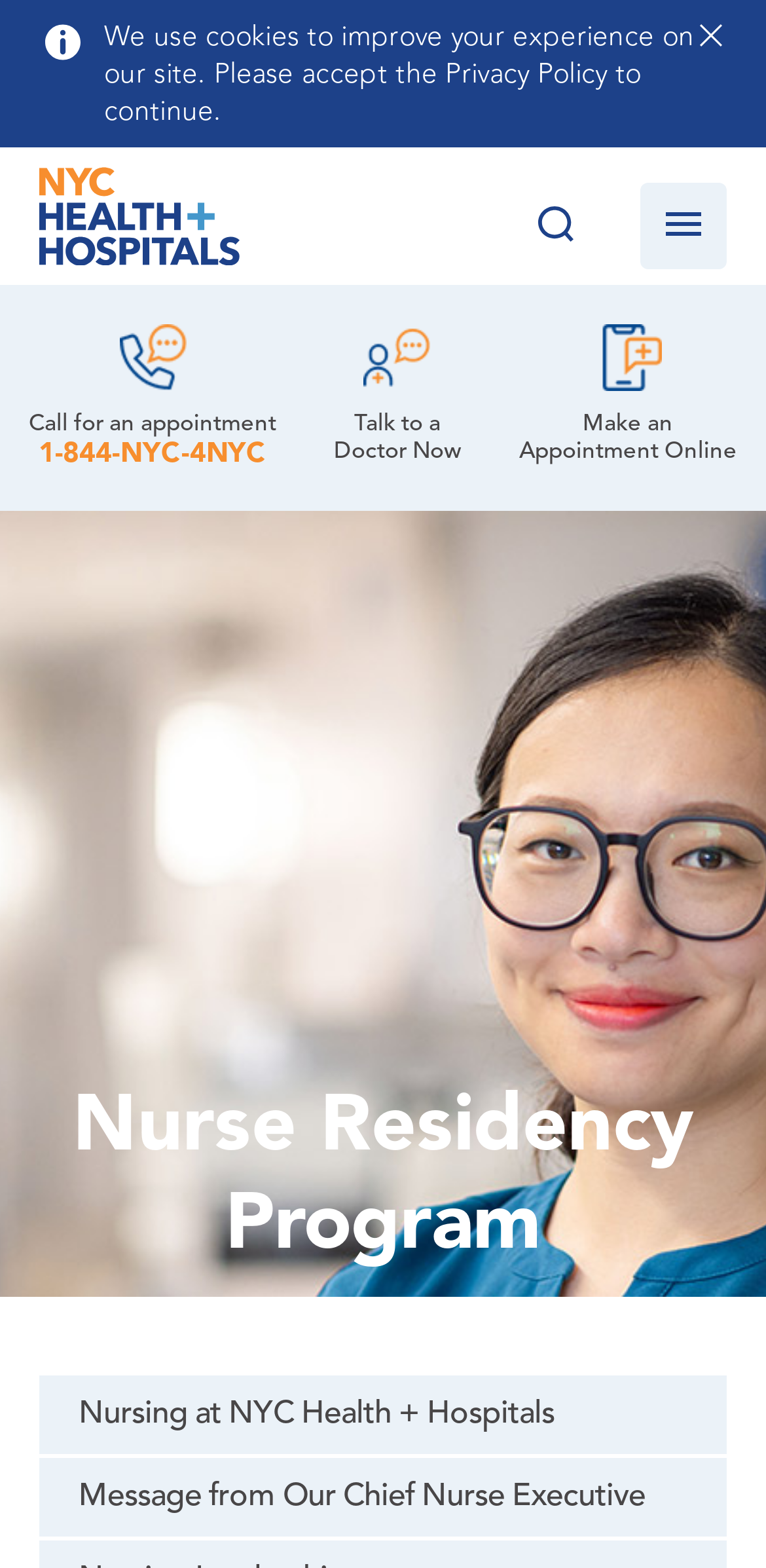Can you determine the main header of this webpage?

Nurse Residency Program